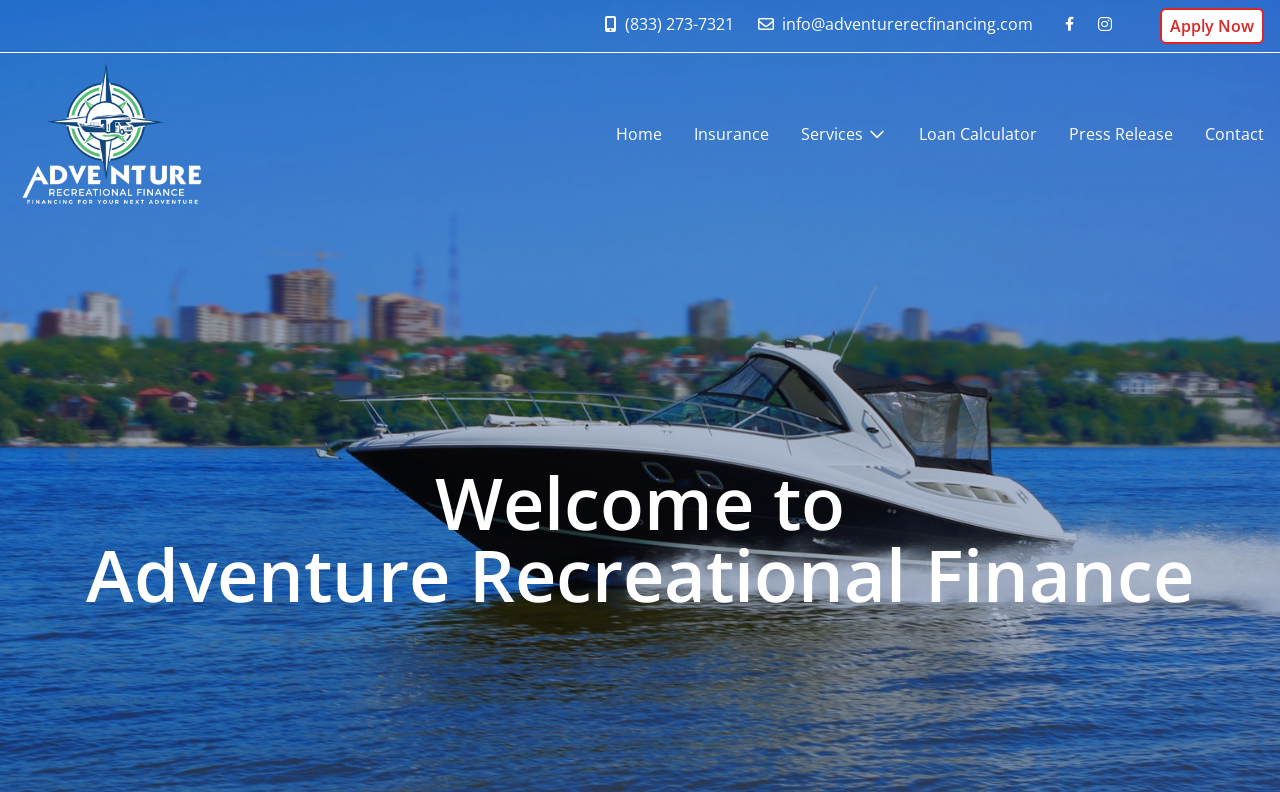Analyze and describe the webpage in a detailed narrative.

The webpage is the homepage of Adventure Recreational Finance. At the top left, there is a logo image. Below the logo, there are two phone numbers and an email address, which are (833) 273-7321 and info@adventurerecfinancing.com, respectively. 

To the right of the contact information, there are four social media icons, followed by an "Apply Now" button. 

Below these elements, there is a navigation menu with five links: "Home", "Insurance", "Services", "Loan Calculator", and "Press Release", and "Contact". The "Services" link is accompanied by a small image.

The main content of the page is headed by a title "Welcome to Adventure Recreational Finance", which occupies most of the page's width.